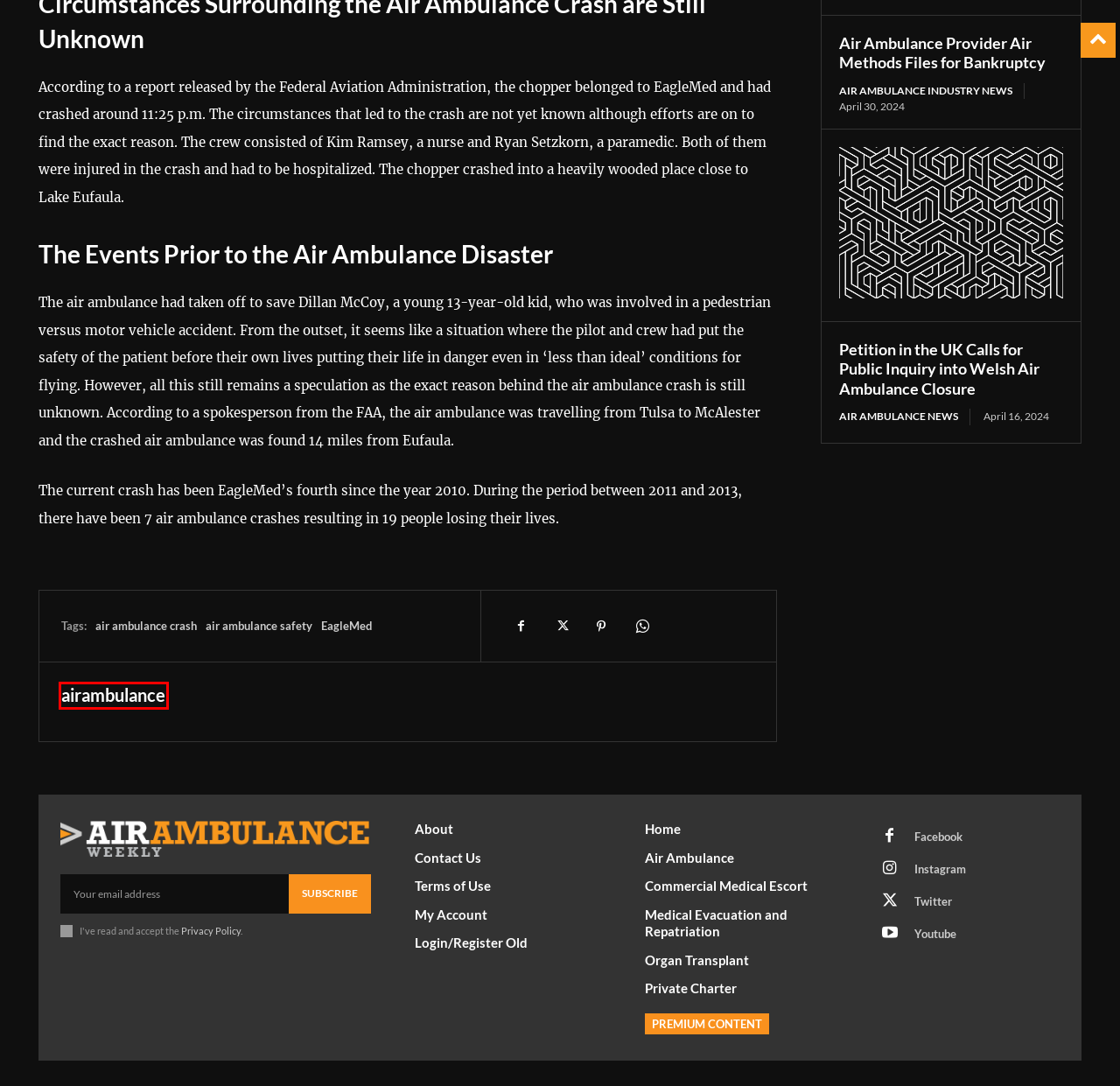Observe the screenshot of a webpage with a red bounding box highlighting an element. Choose the webpage description that accurately reflects the new page after the element within the bounding box is clicked. Here are the candidates:
A. About | Air Ambulance Weekly
B. air ambulance crash | Air Ambulance Weekly
C. Contact Us | Air Ambulance Weekly
D. air ambulance safety | Air Ambulance Weekly
E. EagleMed | Air Ambulance Weekly
F. Terms of Use | Air Ambulance Weekly
G. My Account | Air Ambulance Weekly
H. airambulance | Air Ambulance Weekly

H